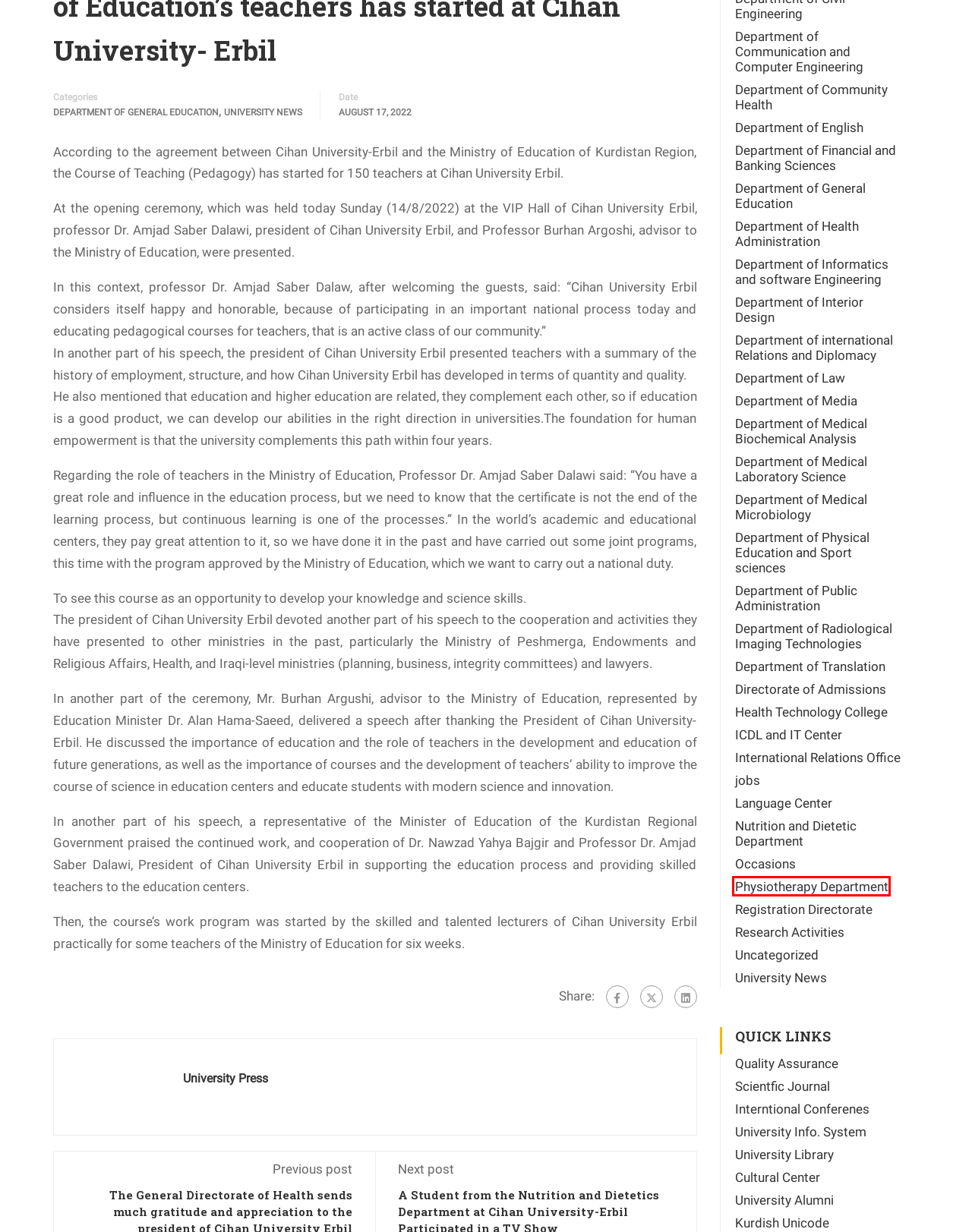You have a screenshot of a webpage with a red rectangle bounding box around an element. Identify the best matching webpage description for the new page that appears after clicking the element in the bounding box. The descriptions are:
A. Department of Translation Archives - Cihan University -Erbil
B. Department of Financial and Banking Sciences Archives - Cihan University -Erbil
C. Department of Radiological Imaging Technologies Archives - Cihan University -Erbil
D. ICDL and IT Center Archives - Cihan University -Erbil
E. Physiotherapy Department Archives - Cihan University -Erbil
F. University News Archives - Cihan University -Erbil
G. Occasions Archives - Cihan University -Erbil
H. Department of English Archives - Cihan University -Erbil

E